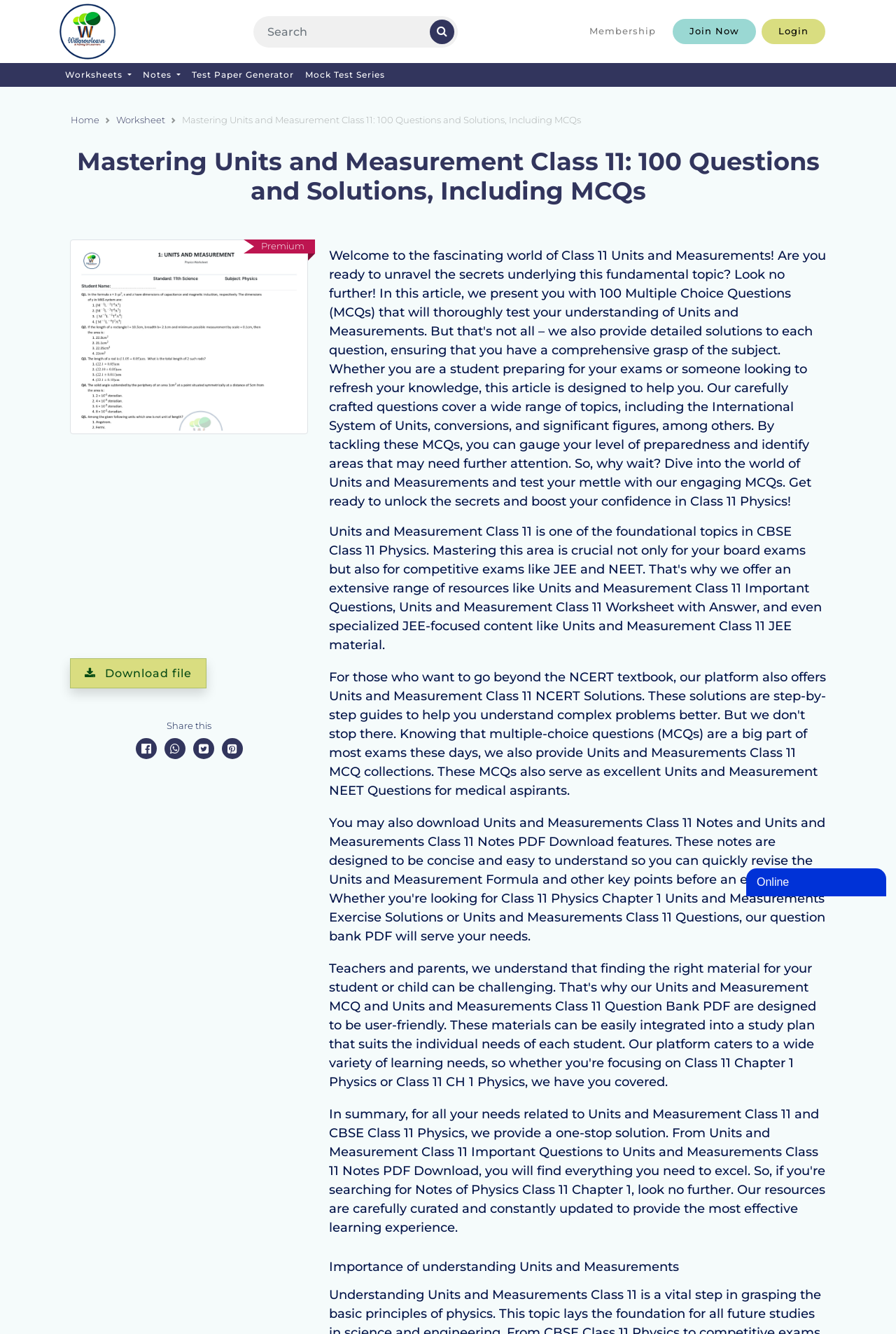Look at the image and answer the question in detail:
What type of resources are available on this webpage?

The webpage provides various resources related to Units and Measurement Class 11 Physics, including worksheets, notes, test paper generator, and mock test series, which can be accessed through the buttons and links on the webpage.